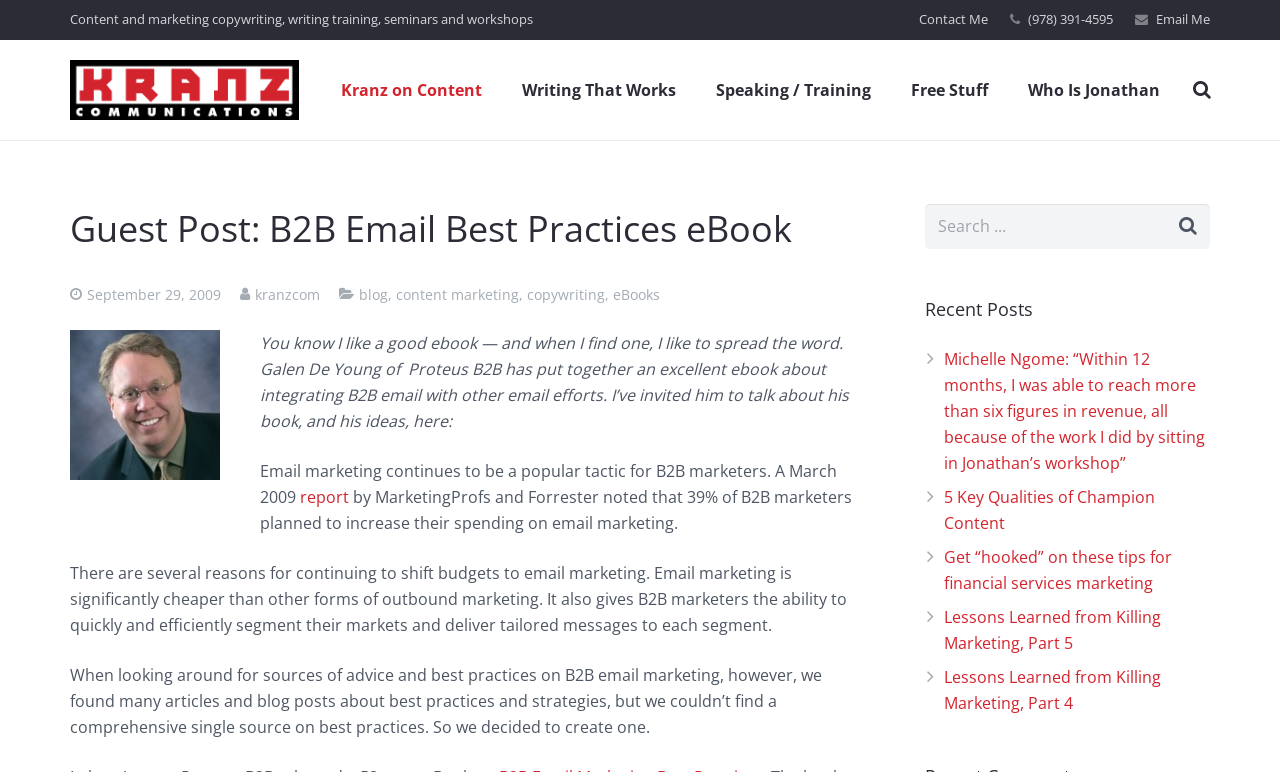Give a one-word or short-phrase answer to the following question: 
What is the date of the blog post?

September 29, 2009